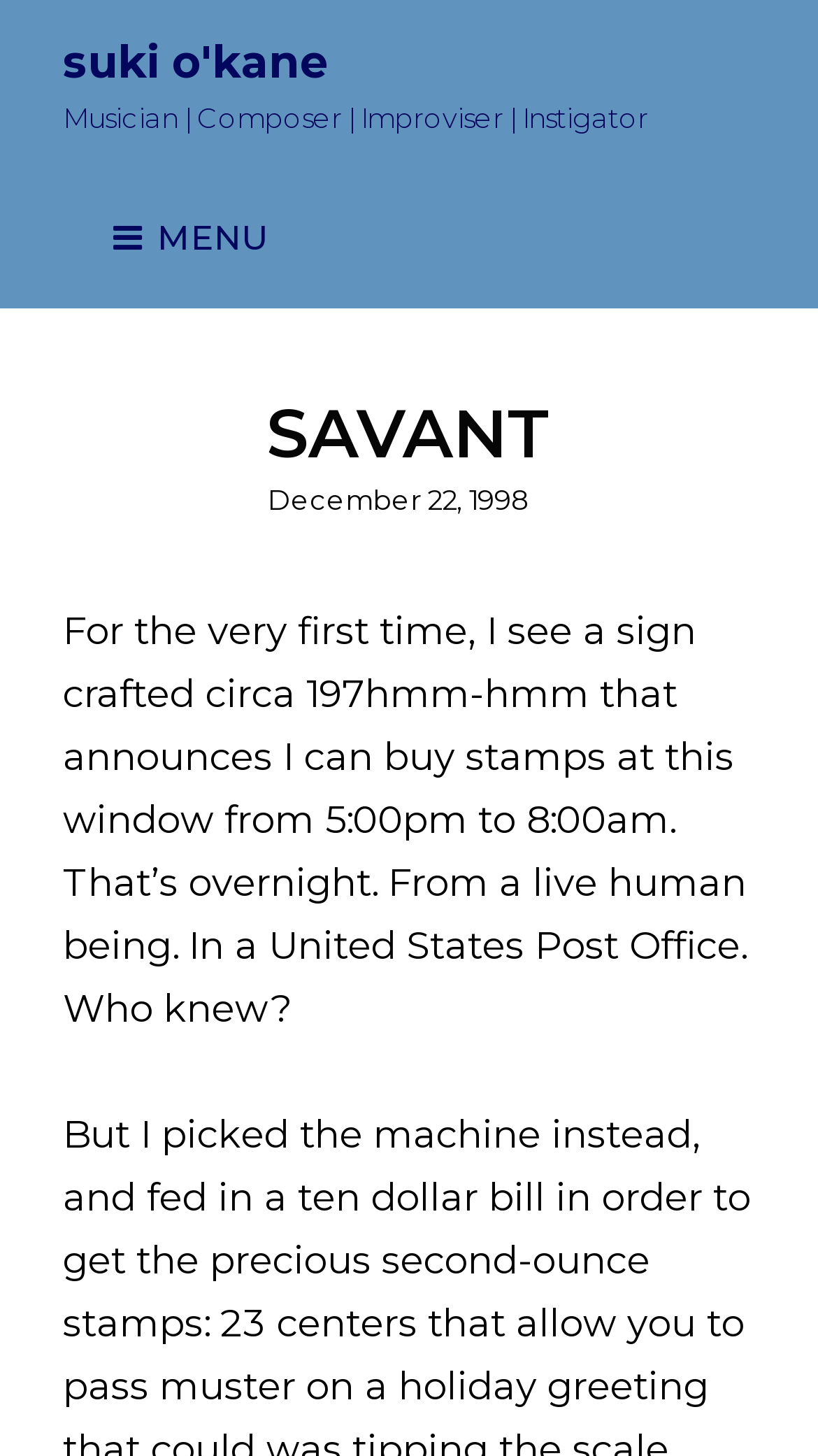Given the description of a UI element: "suki o'kane", identify the bounding box coordinates of the matching element in the webpage screenshot.

[0.077, 0.024, 0.403, 0.061]